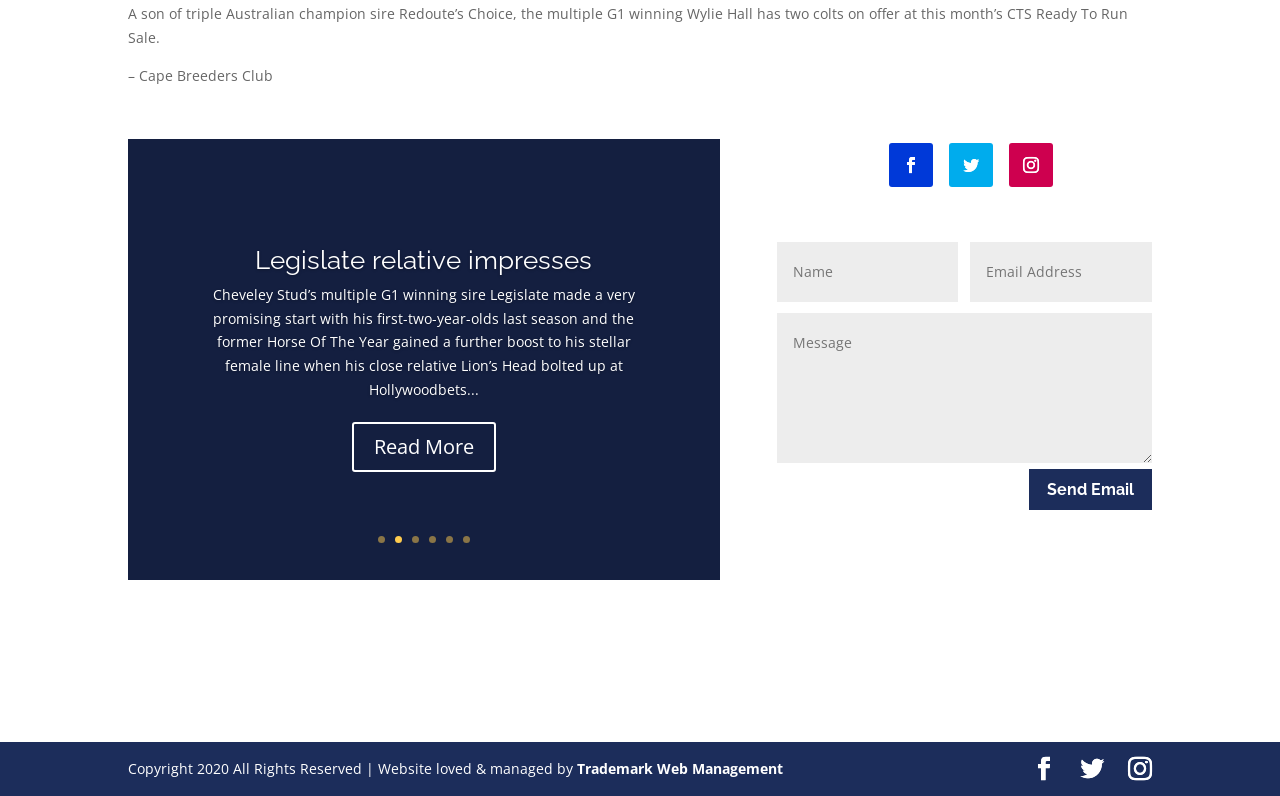Please give a concise answer to this question using a single word or phrase: 
How many links are there in the webpage?

14